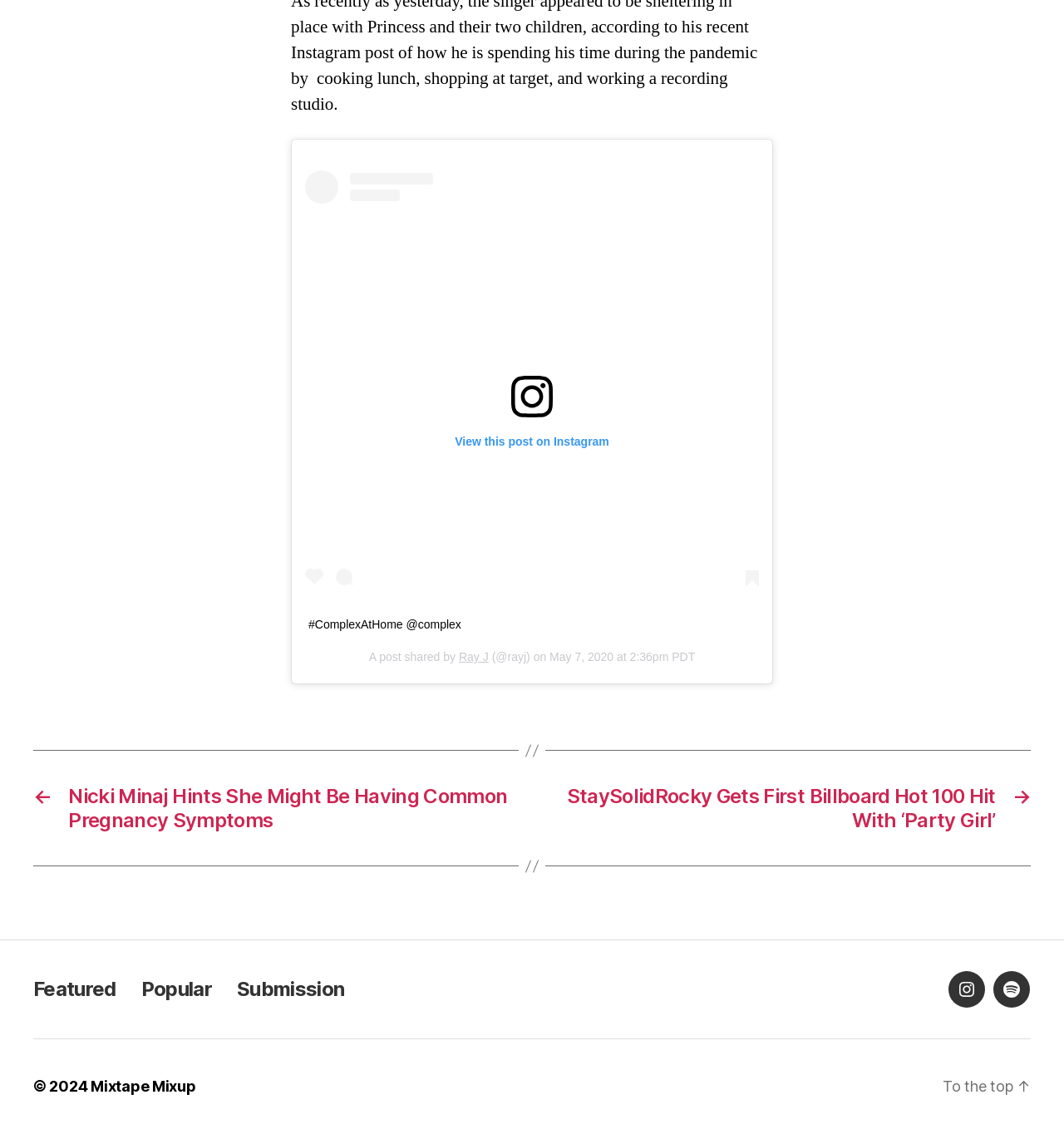Specify the bounding box coordinates of the area to click in order to execute this command: 'Go to Nicki Minaj Hints She Might Be Having Common Pregnancy Symptoms'. The coordinates should consist of four float numbers ranging from 0 to 1, and should be formatted as [left, top, right, bottom].

[0.031, 0.703, 0.484, 0.745]